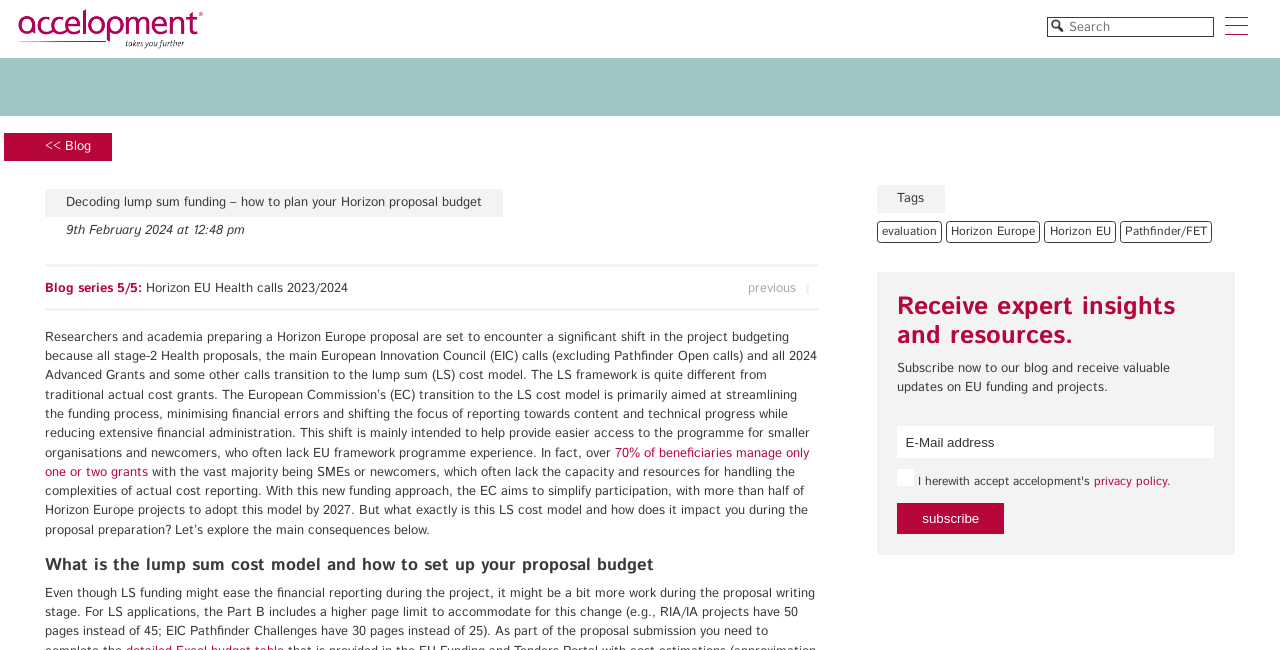Pinpoint the bounding box coordinates of the clickable area necessary to execute the following instruction: "Read about Horizon Europe". The coordinates should be given as four float numbers between 0 and 1, namely [left, top, right, bottom].

[0.739, 0.34, 0.813, 0.374]